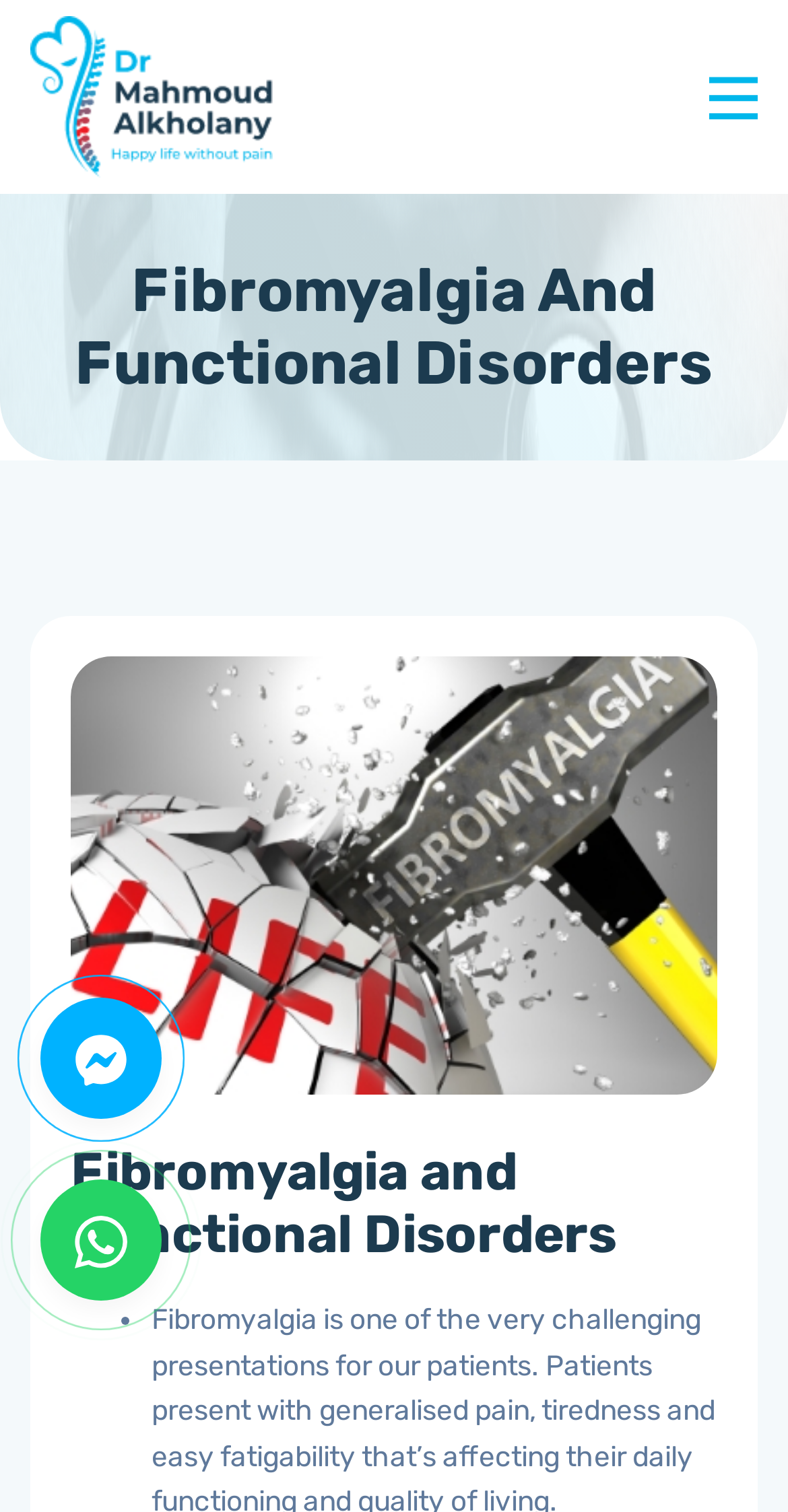How many list markers are on the webpage?
Answer the question with a single word or phrase, referring to the image.

1